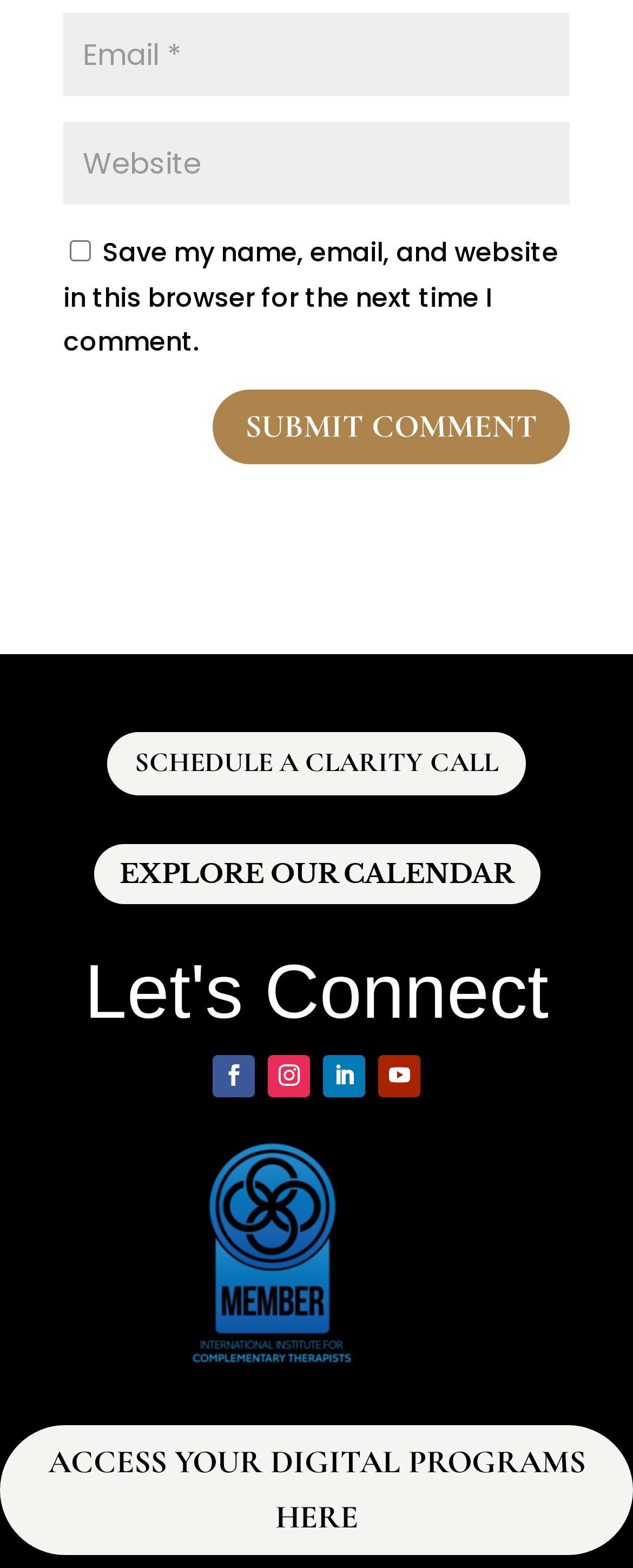Identify the bounding box coordinates of the clickable region required to complete the instruction: "Enter email address". The coordinates should be given as four float numbers within the range of 0 and 1, i.e., [left, top, right, bottom].

[0.1, 0.009, 0.9, 0.062]